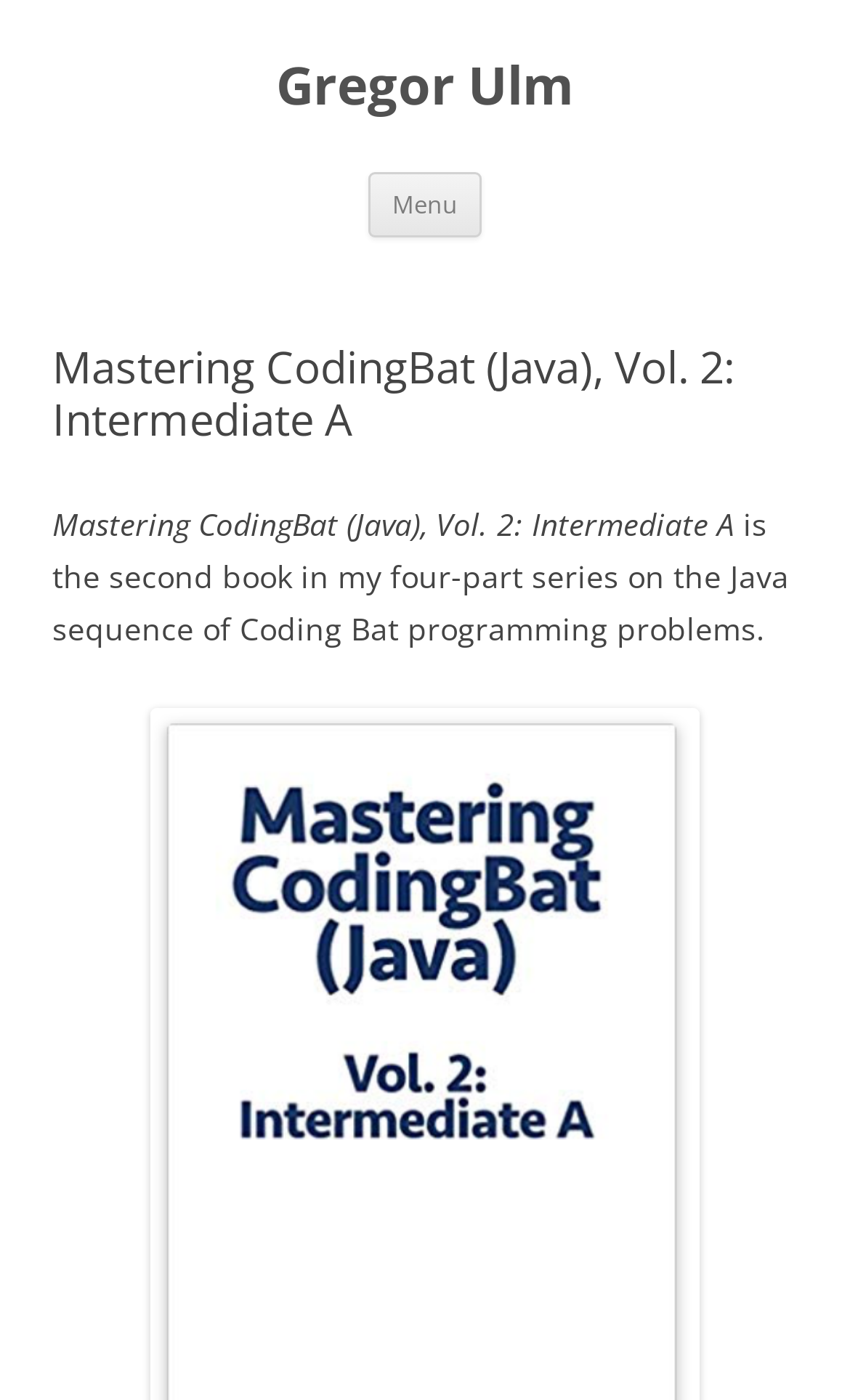Provide a brief response using a word or short phrase to this question:
What is the purpose of the 'Menu' button?

To navigate